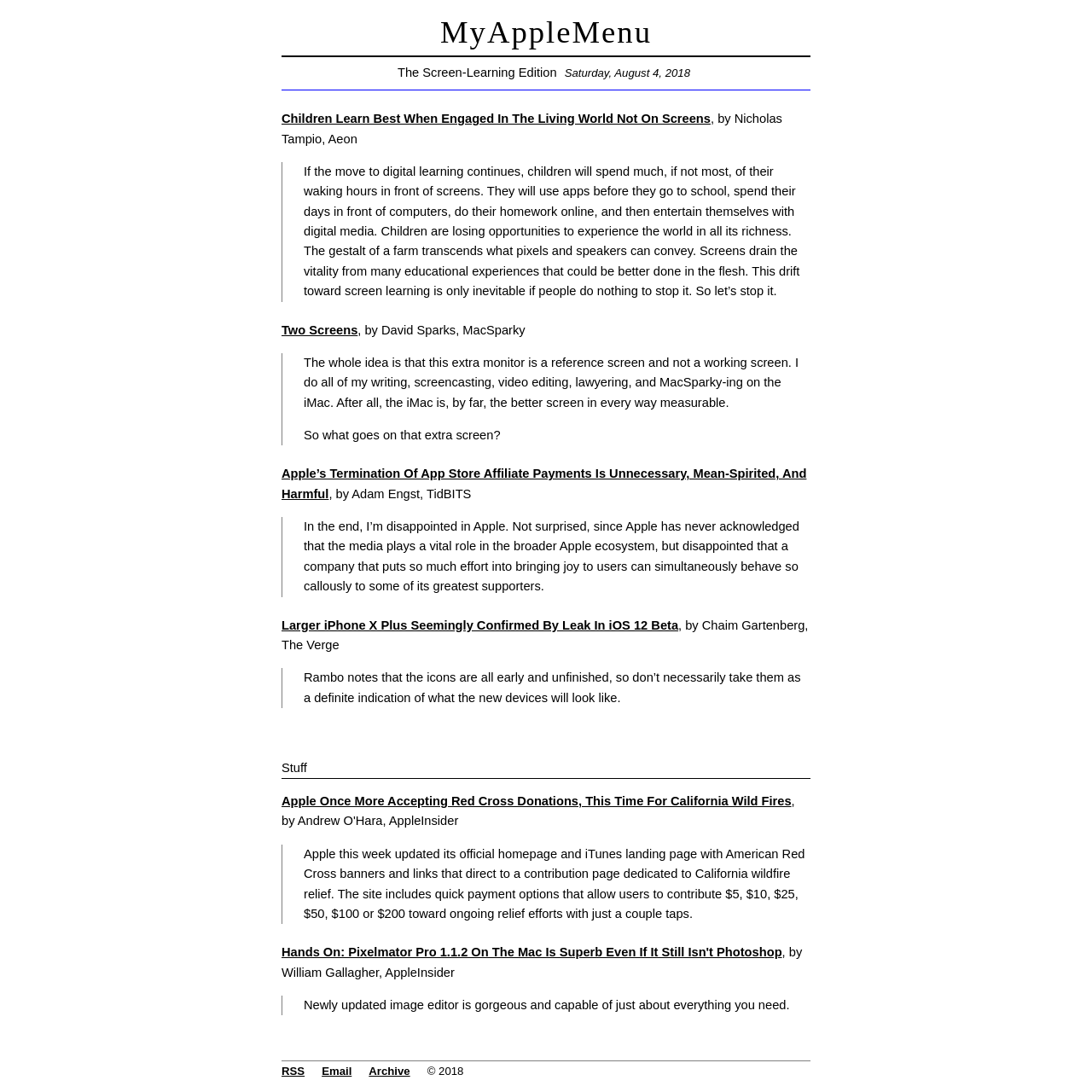Highlight the bounding box coordinates of the element you need to click to perform the following instruction: "Check out 'Two Screens'."

[0.258, 0.296, 0.328, 0.308]